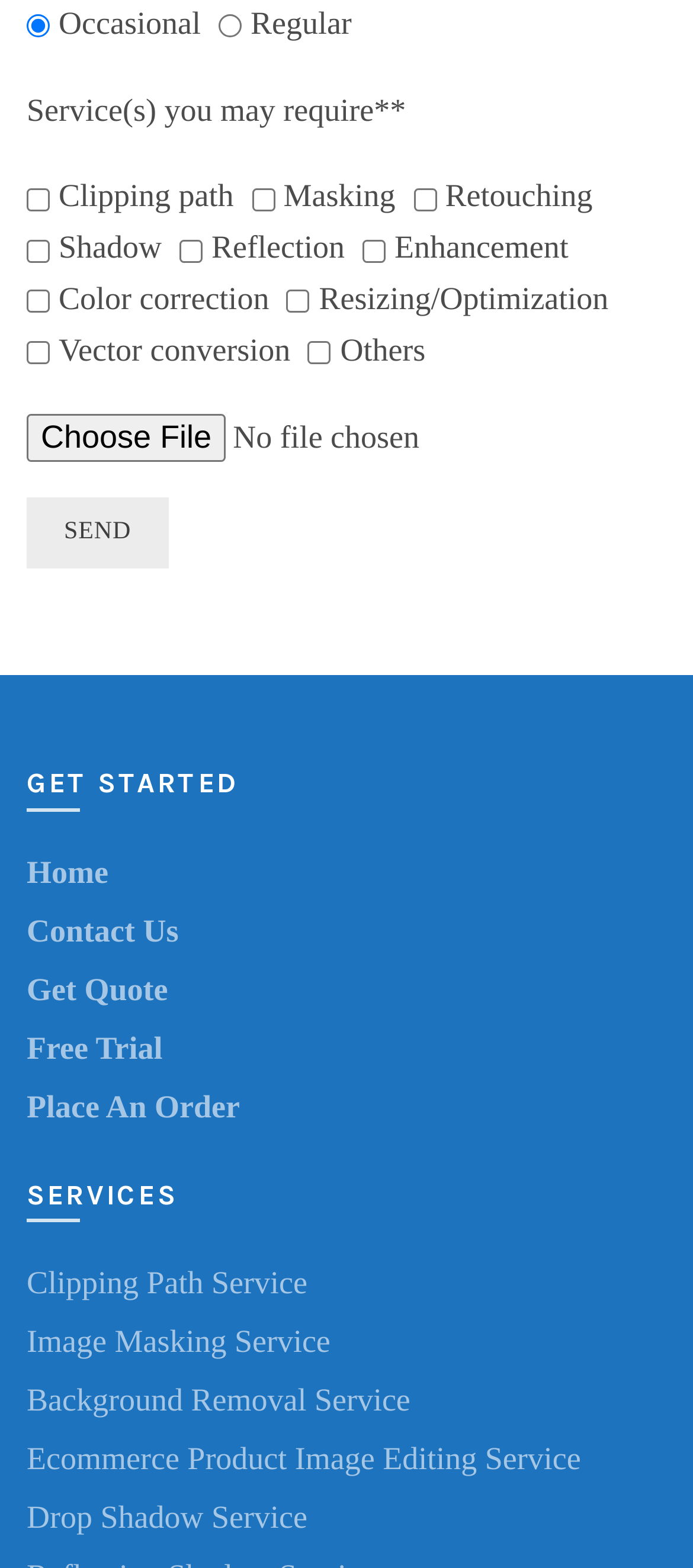What is the text on the button below the checkbox options?
Using the image as a reference, give an elaborate response to the question.

The button below the checkbox options has the text 'Choose File' which is indicated by the button element with the ID 755.